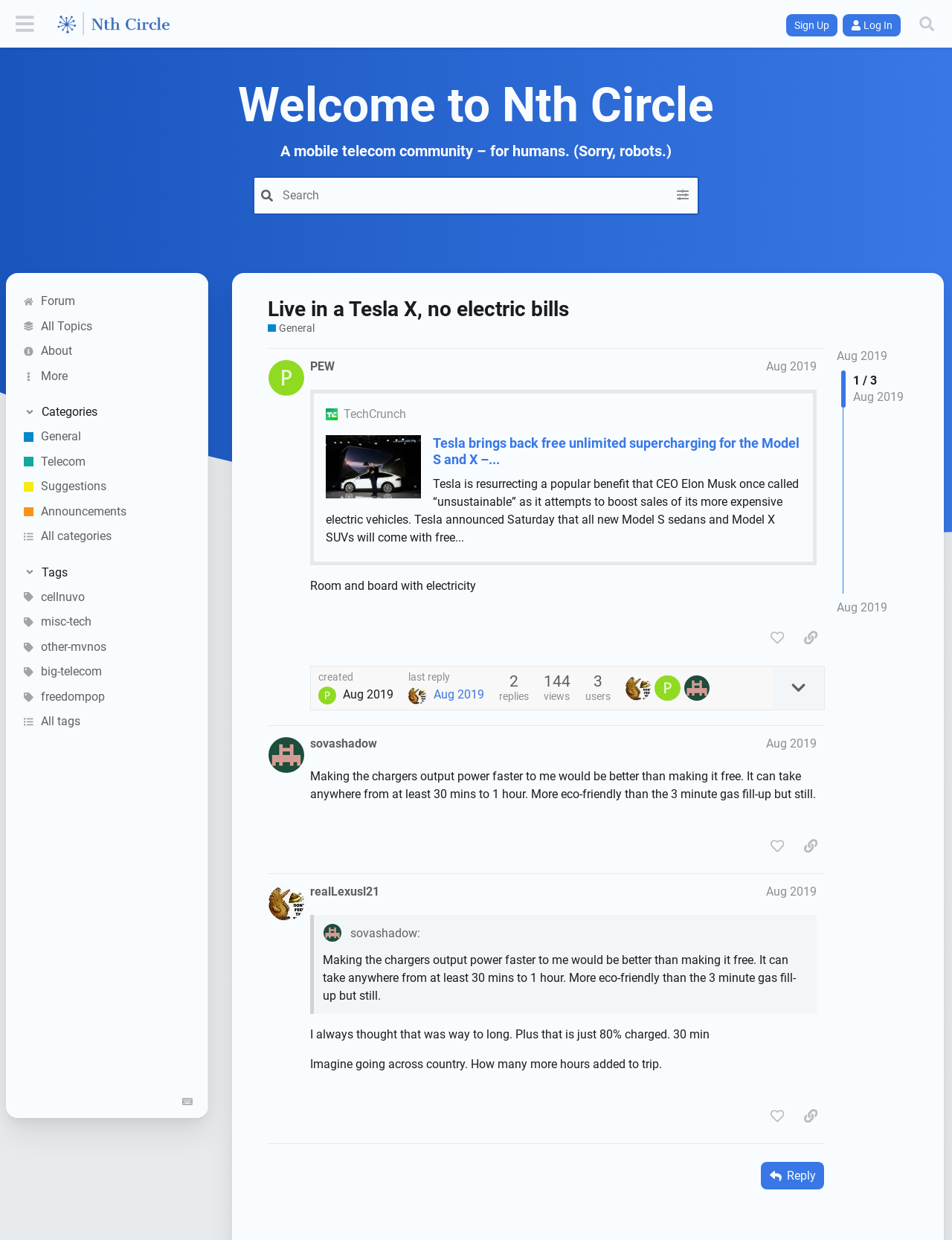Locate the coordinates of the bounding box for the clickable region that fulfills this instruction: "Log in to your account".

[0.885, 0.011, 0.946, 0.029]